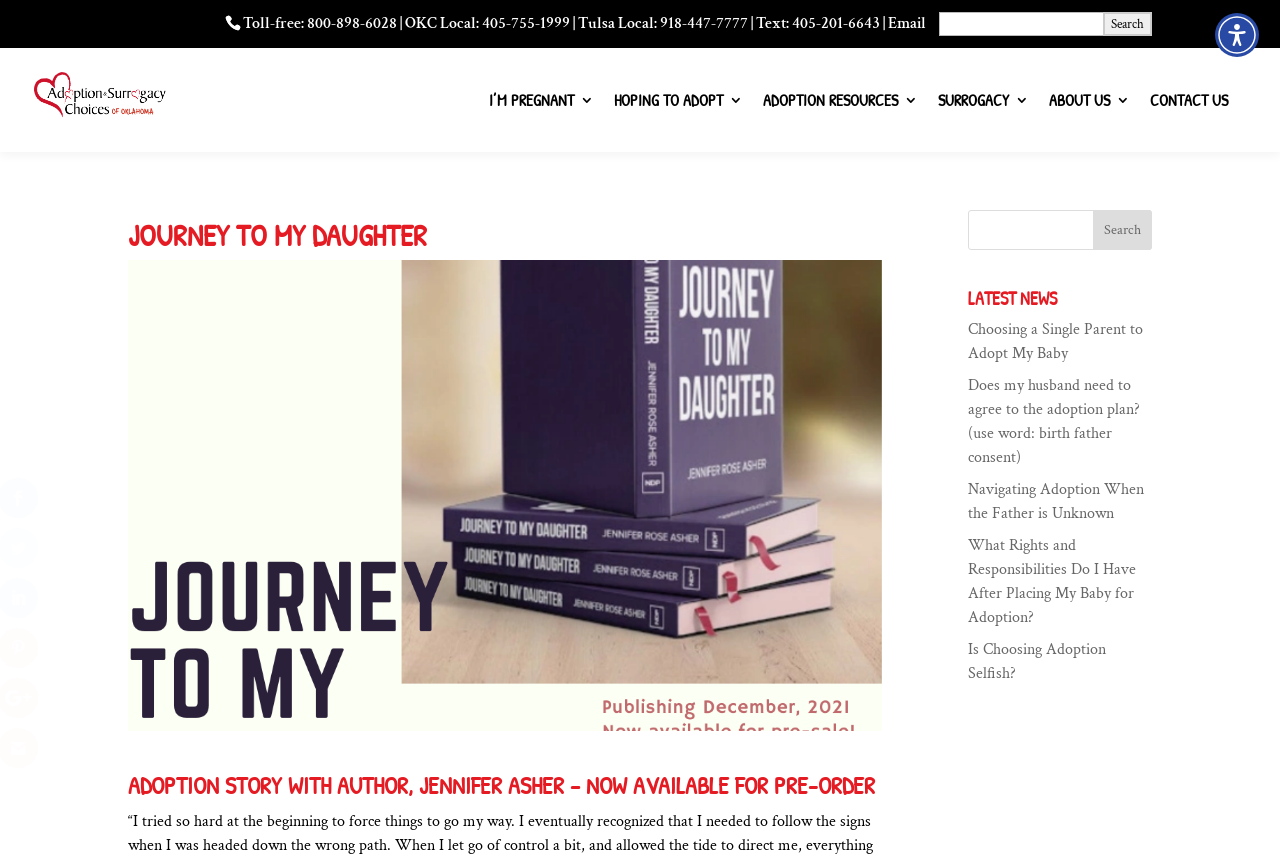Indicate the bounding box coordinates of the element that needs to be clicked to satisfy the following instruction: "Read the latest news on adoption". The coordinates should be four float numbers between 0 and 1, i.e., [left, top, right, bottom].

[0.756, 0.325, 0.9, 0.369]